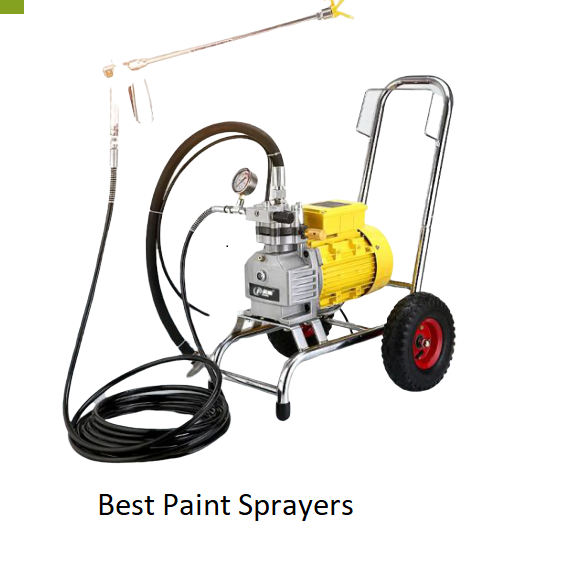What is attached to the end of the hose?
Respond to the question with a well-detailed and thorough answer.

The question inquires about the component attached to the end of the hose. According to the caption, the hose facilitates the spraying of paint and has a pressure gauge and a spray nozzle at its end, indicating its professional-grade capabilities.